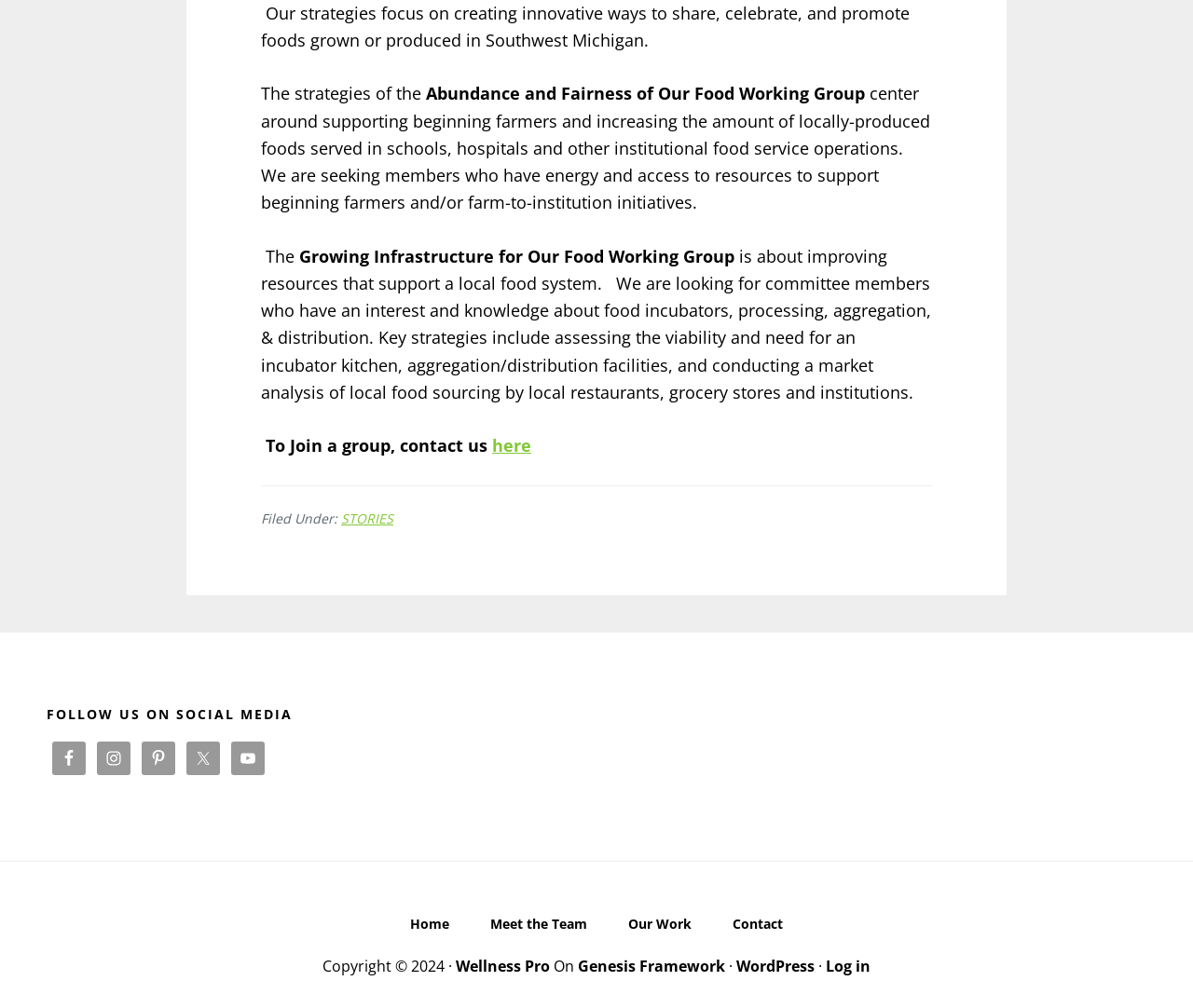What is the purpose of the Abundance and Fairness of Our Food Working Group?
Examine the screenshot and reply with a single word or phrase.

Supporting beginning farmers and increasing locally-produced foods